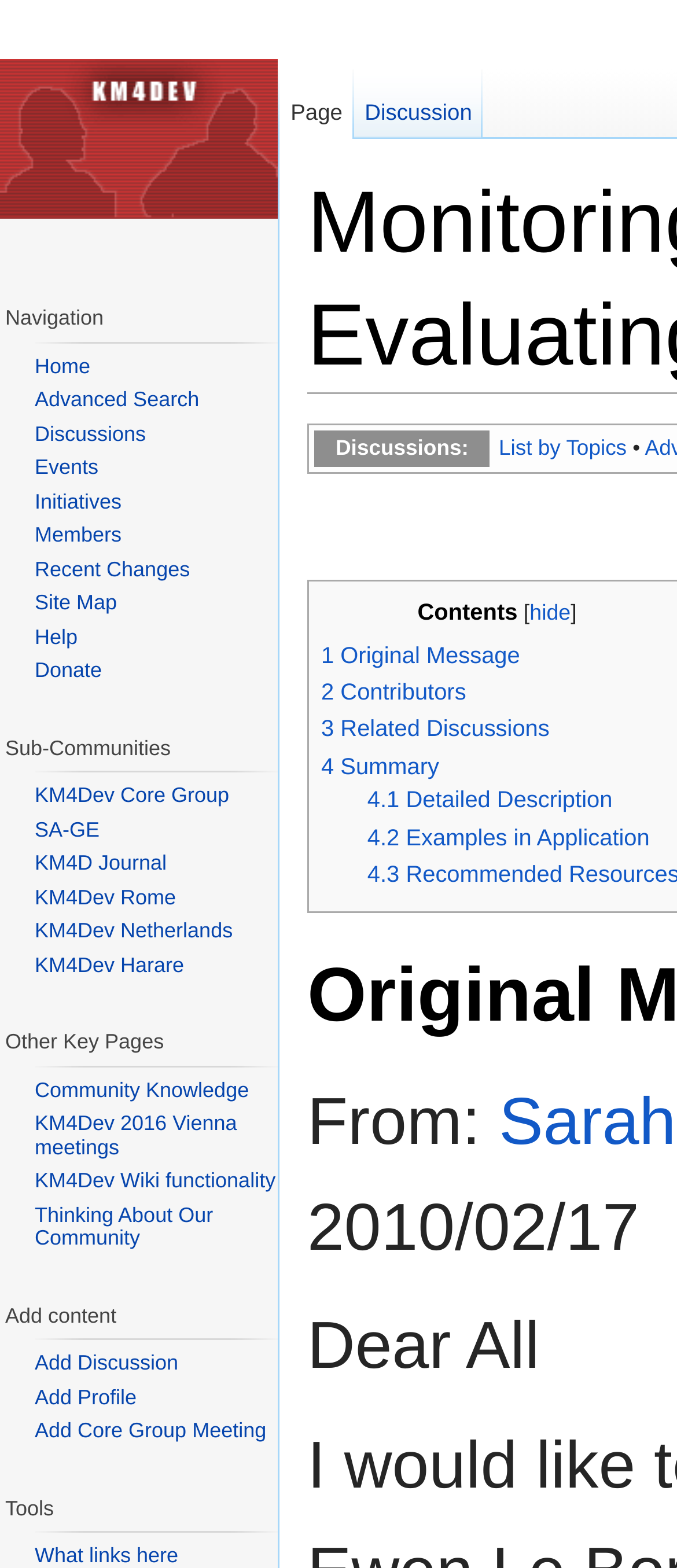How many sub-communities are listed?
Using the visual information from the image, give a one-word or short-phrase answer.

6